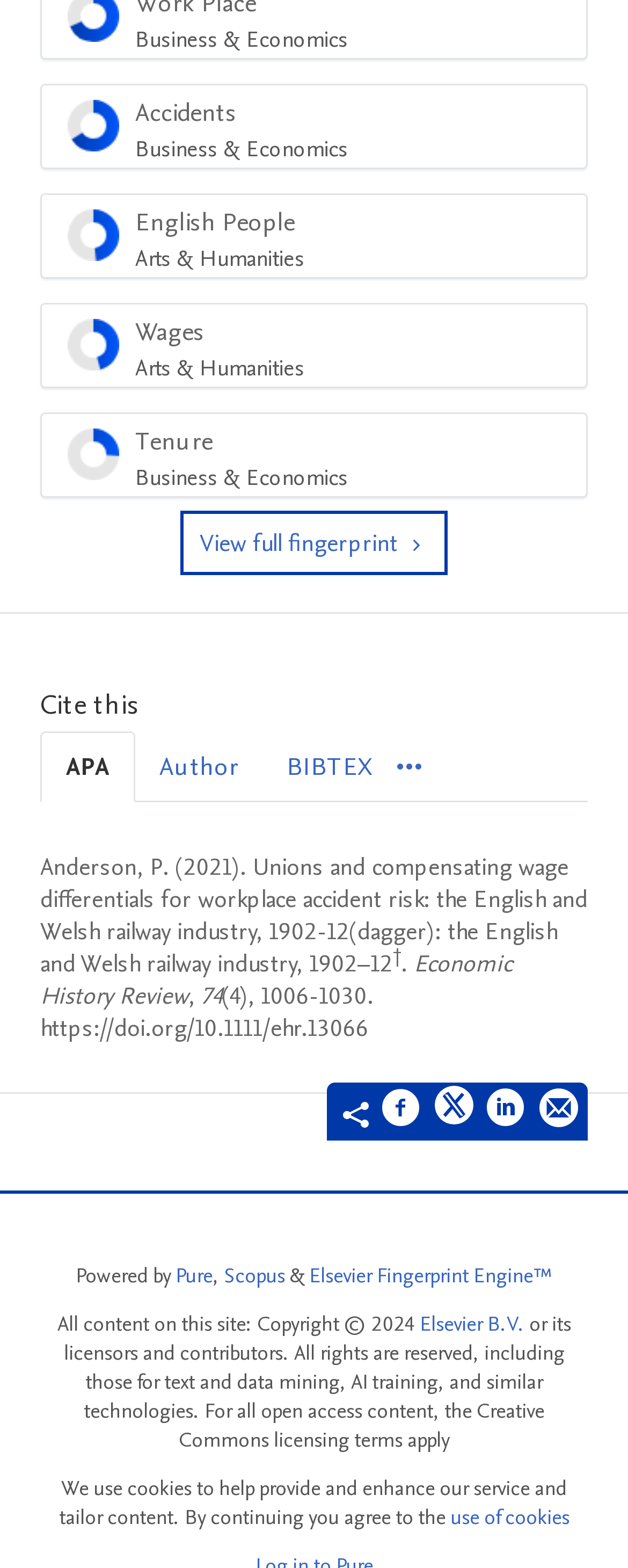Given the element description Pure, specify the bounding box coordinates of the corresponding UI element in the format (top-left x, top-left y, bottom-right x, bottom-right y). All values must be between 0 and 1.

[0.279, 0.804, 0.338, 0.823]